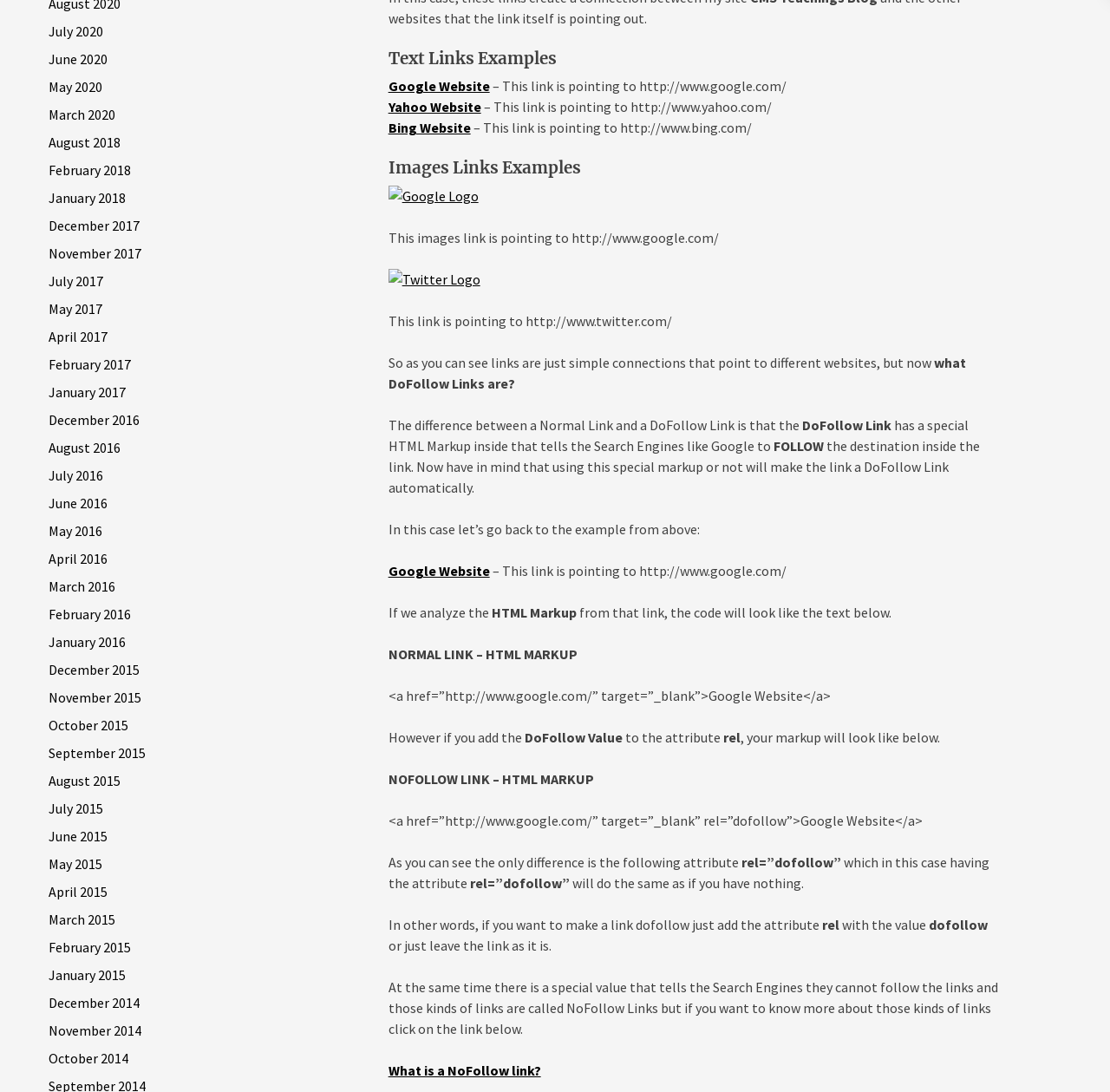What is the text of the link at the bottom of the webpage?
We need a detailed and meticulous answer to the question.

The link at the bottom of the webpage has the text 'What is a NoFollow link?', which is a link to a page that explains what a NoFollow link is.